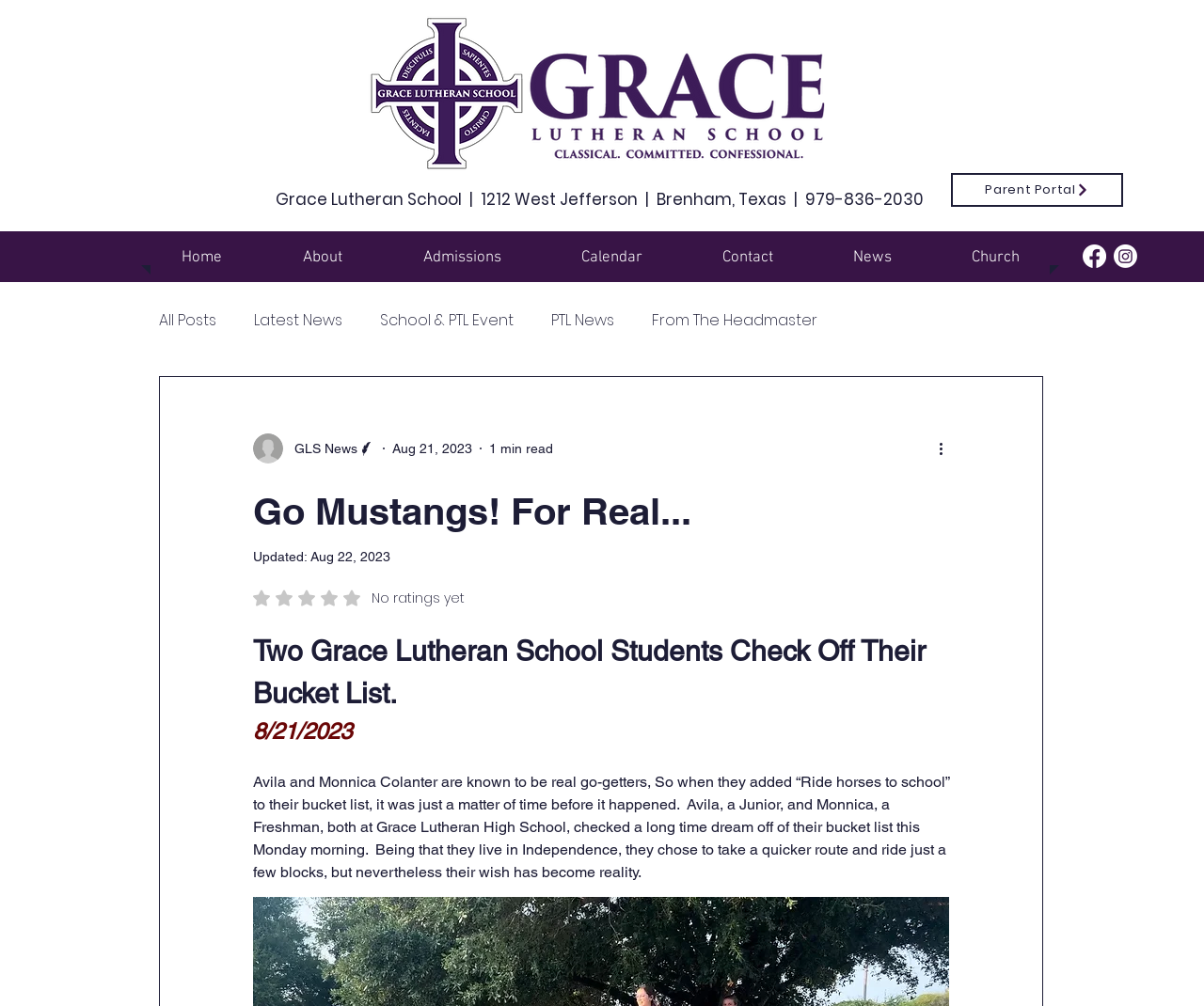Can you find the bounding box coordinates for the element that needs to be clicked to execute this instruction: "Read the latest news"? The coordinates should be given as four float numbers between 0 and 1, i.e., [left, top, right, bottom].

[0.679, 0.25, 0.77, 0.264]